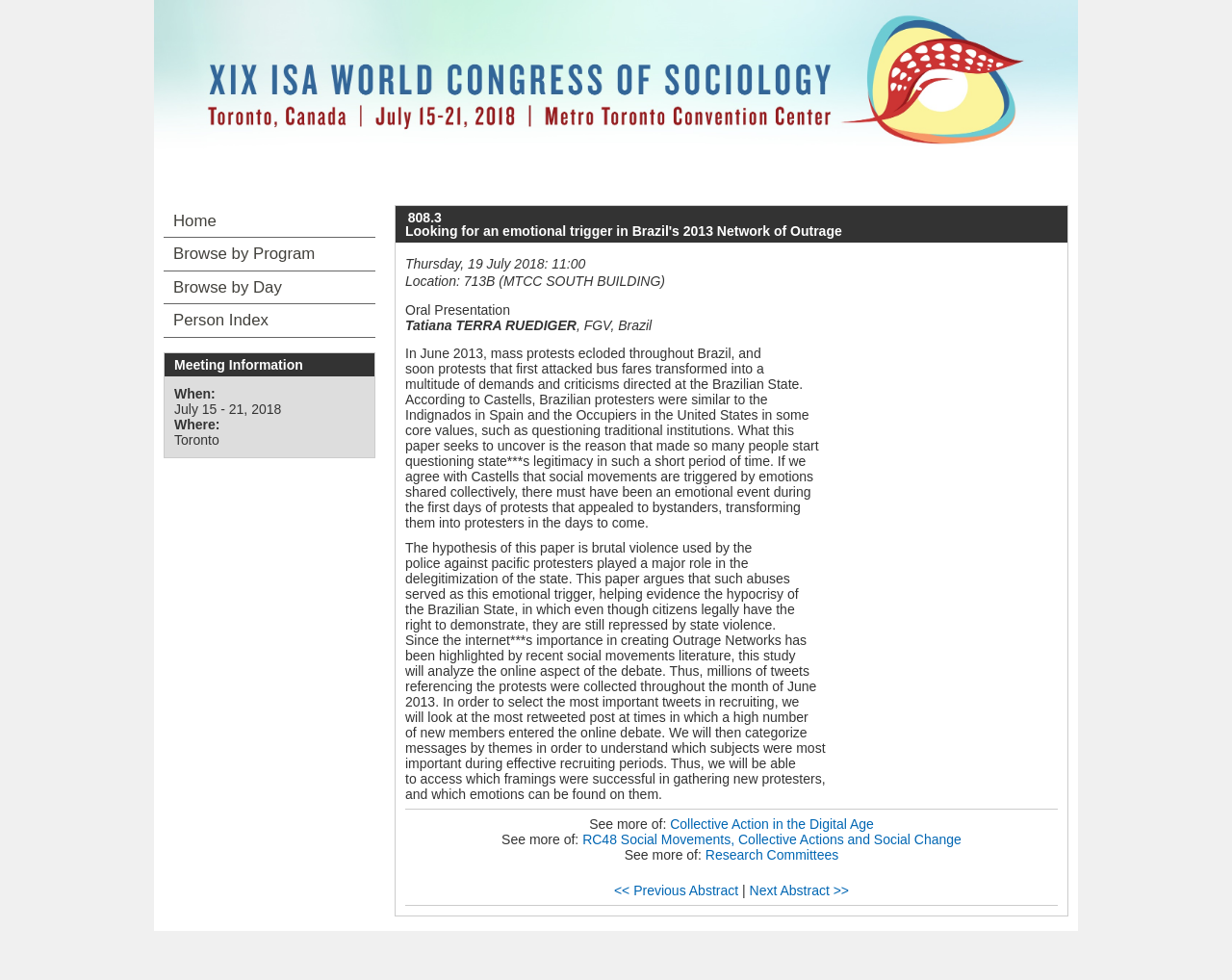Determine the bounding box coordinates for the HTML element mentioned in the following description: "Home". The coordinates should be a list of four floats ranging from 0 to 1, represented as [left, top, right, bottom].

[0.133, 0.209, 0.305, 0.242]